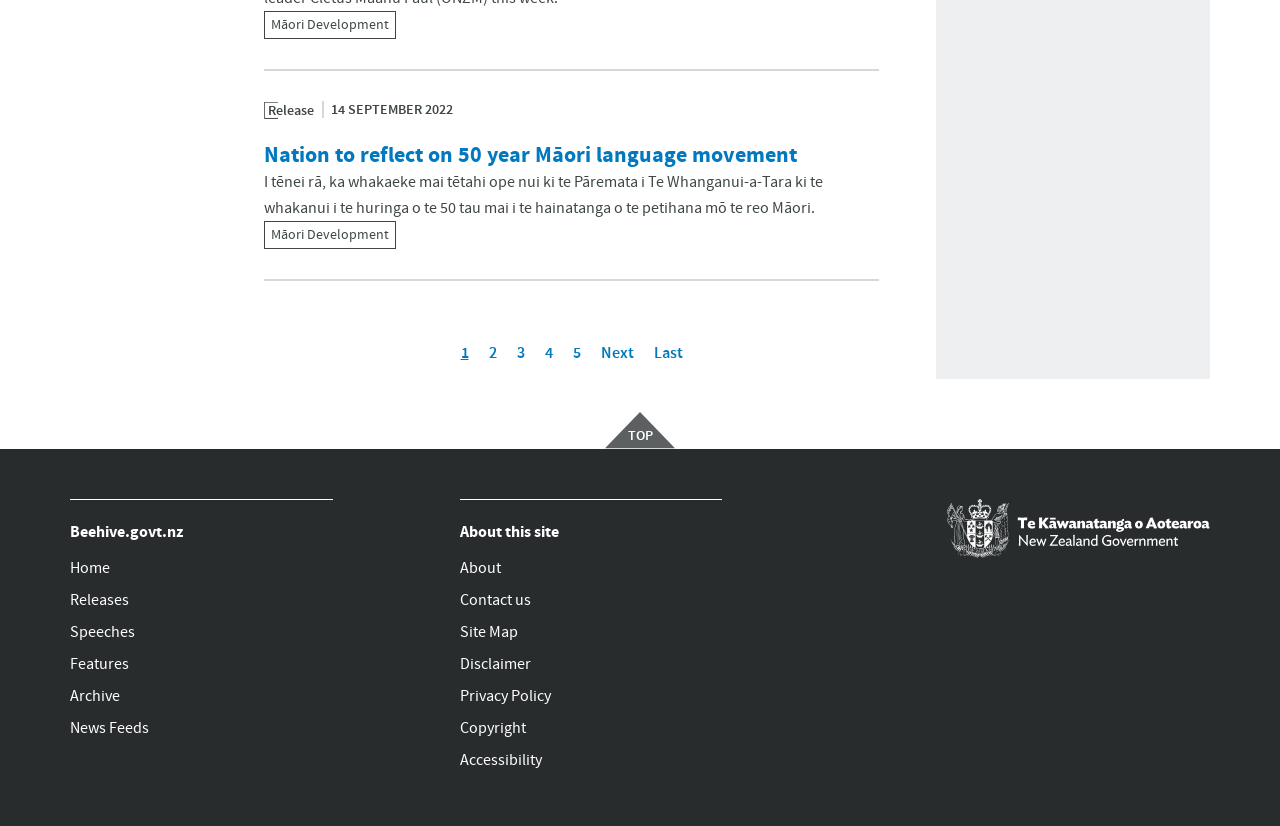Identify and provide the bounding box for the element described by: "Last page Last".

[0.503, 0.402, 0.541, 0.45]